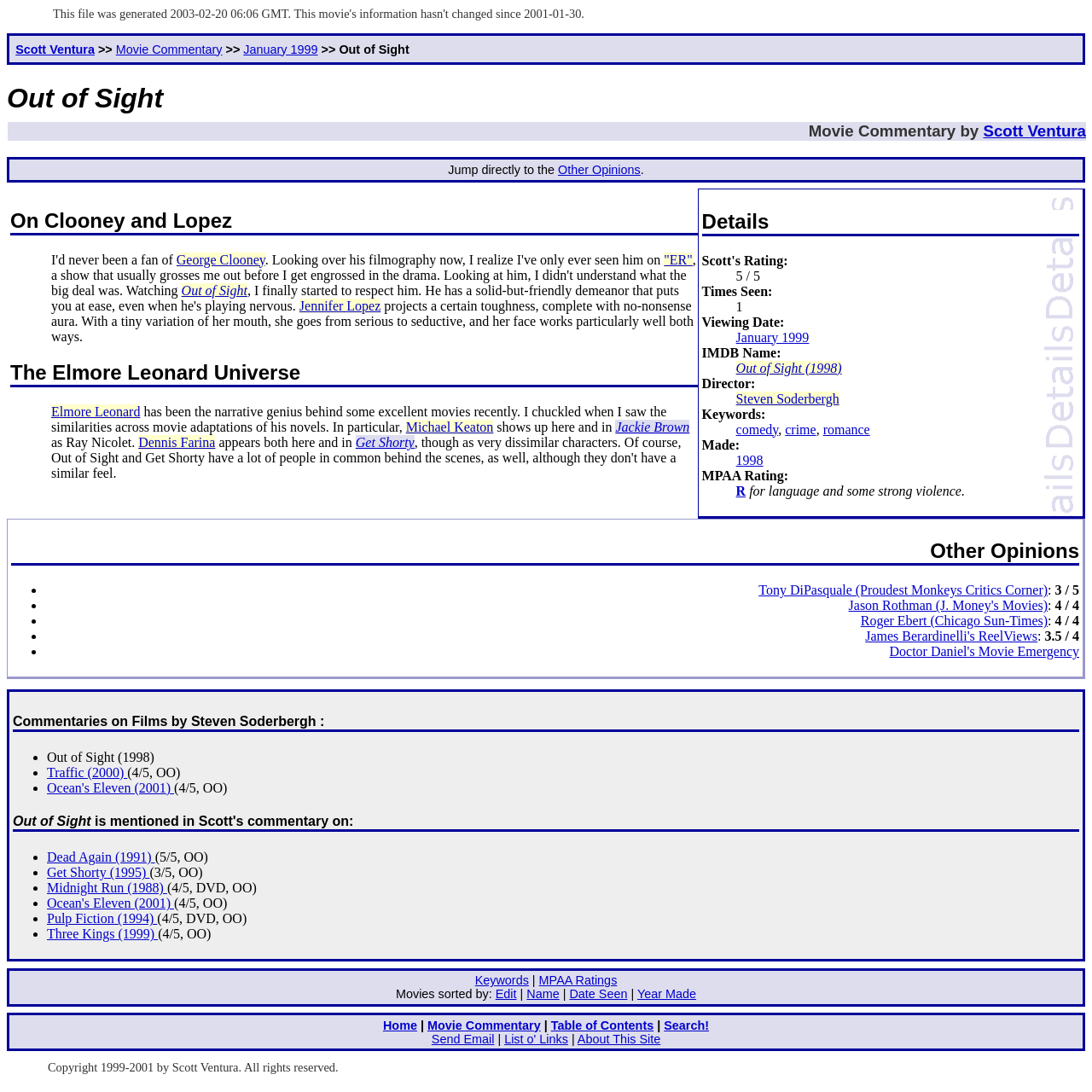What is the genre of the movie?
Answer with a single word or phrase, using the screenshot for reference.

comedy, crime, romance